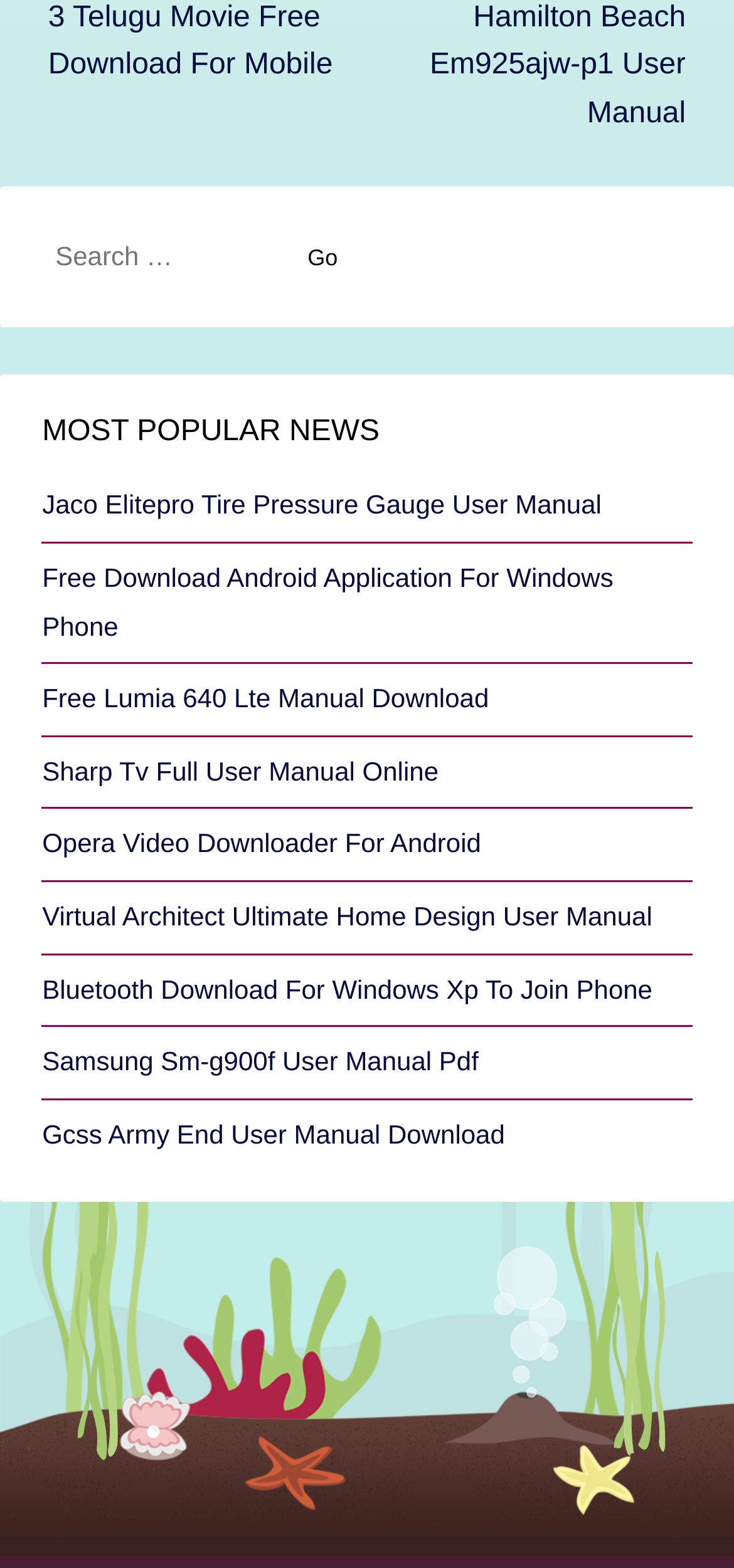Identify the bounding box coordinates necessary to click and complete the given instruction: "Click on '3 Telugu Movie Free Download For Mobile'".

[0.066, 0.001, 0.453, 0.052]